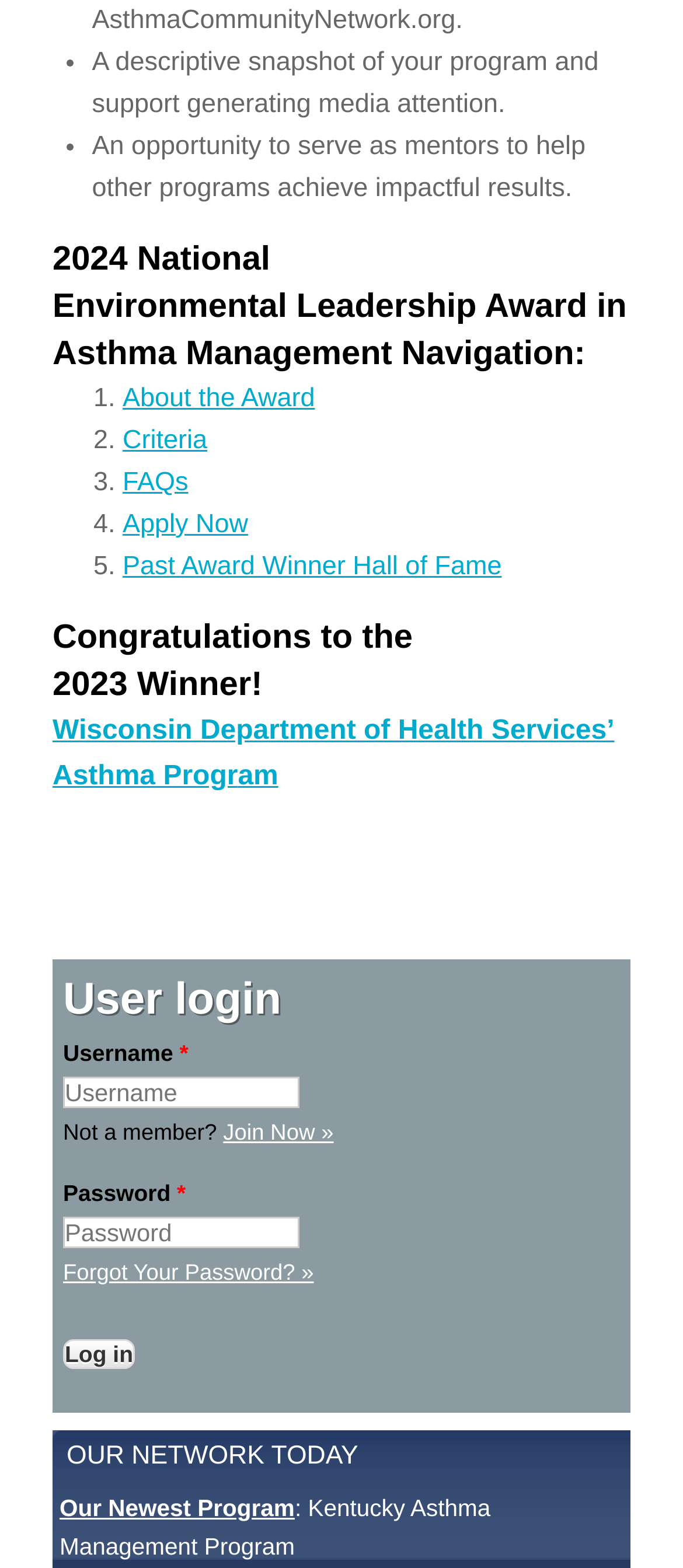Please find the bounding box coordinates of the element that you should click to achieve the following instruction: "Apply for the award". The coordinates should be presented as four float numbers between 0 and 1: [left, top, right, bottom].

[0.179, 0.325, 0.363, 0.344]